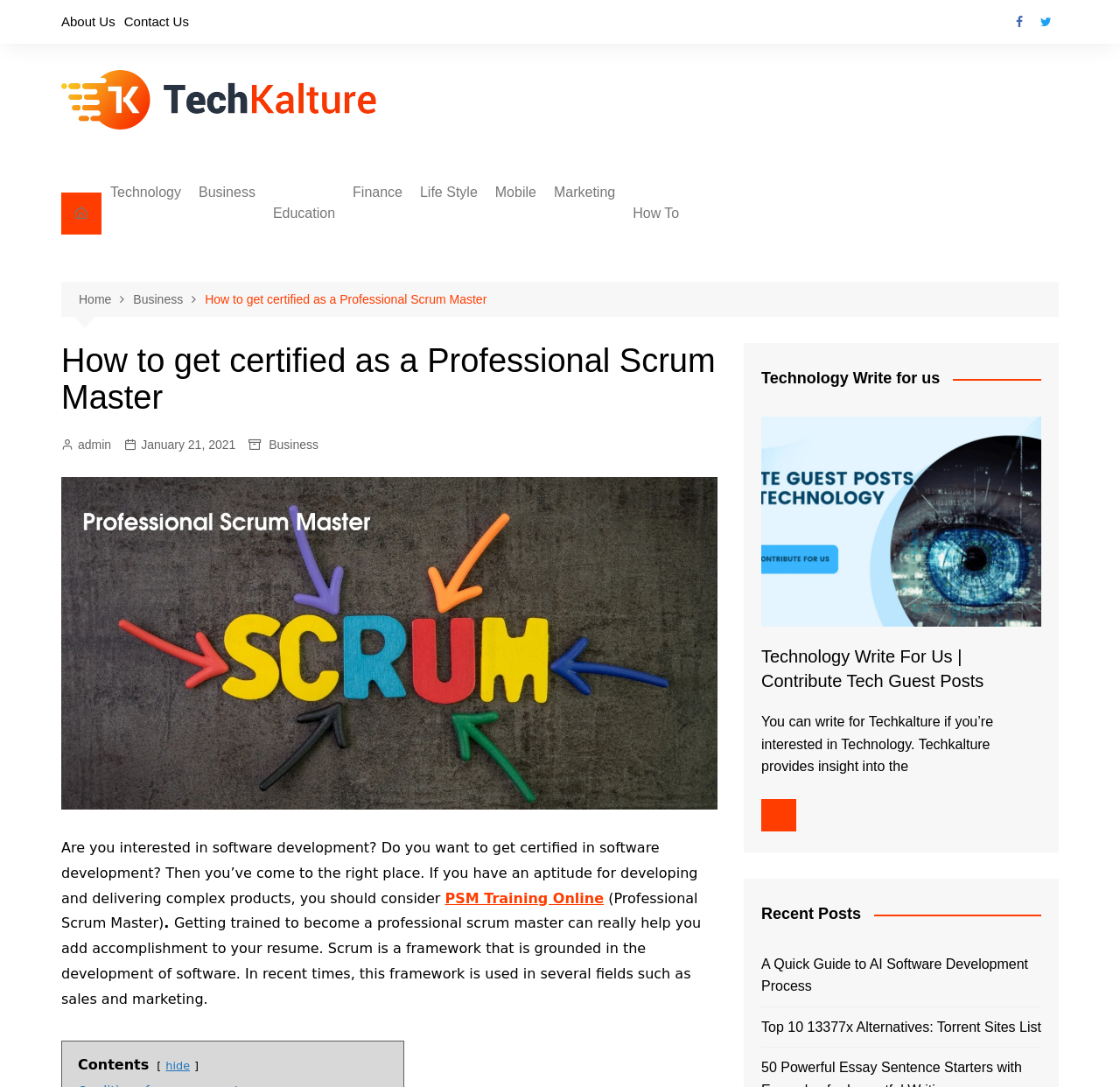Identify the bounding box coordinates for the element you need to click to achieve the following task: "Click on the 'GET STARTED' button". Provide the bounding box coordinates as four float numbers between 0 and 1, in the form [left, top, right, bottom].

None